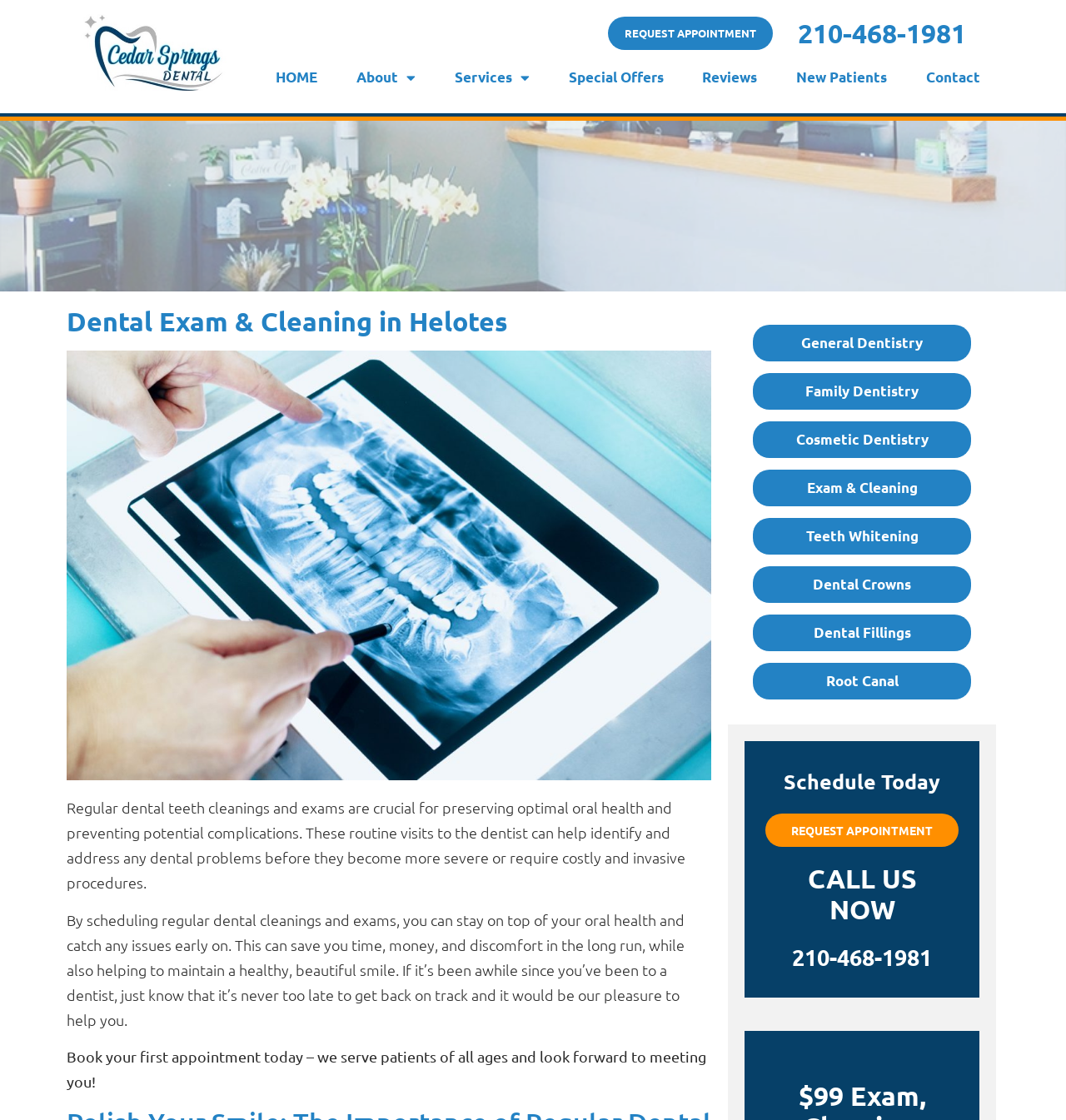Find and specify the bounding box coordinates that correspond to the clickable region for the instruction: "Request an appointment".

[0.57, 0.015, 0.725, 0.045]